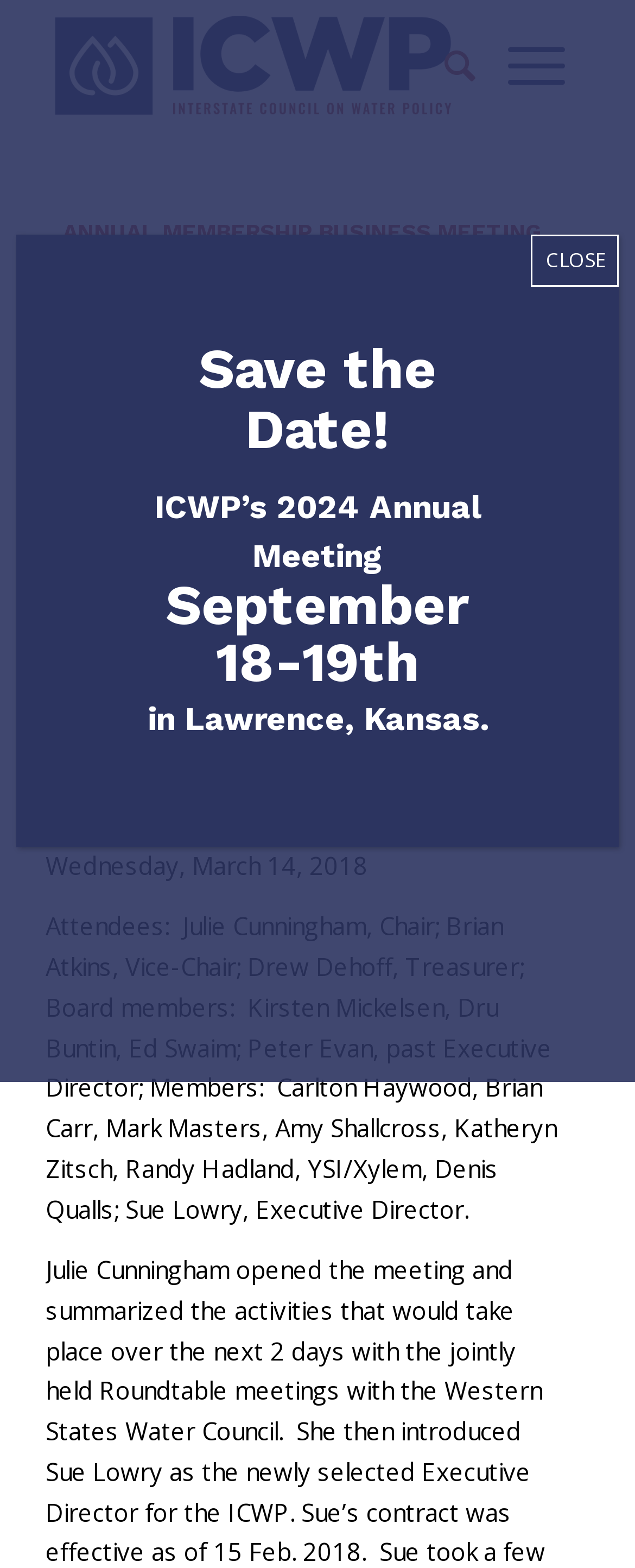What is the name of the organization?
Using the image provided, answer with just one word or phrase.

Interstate Council on Water Policy